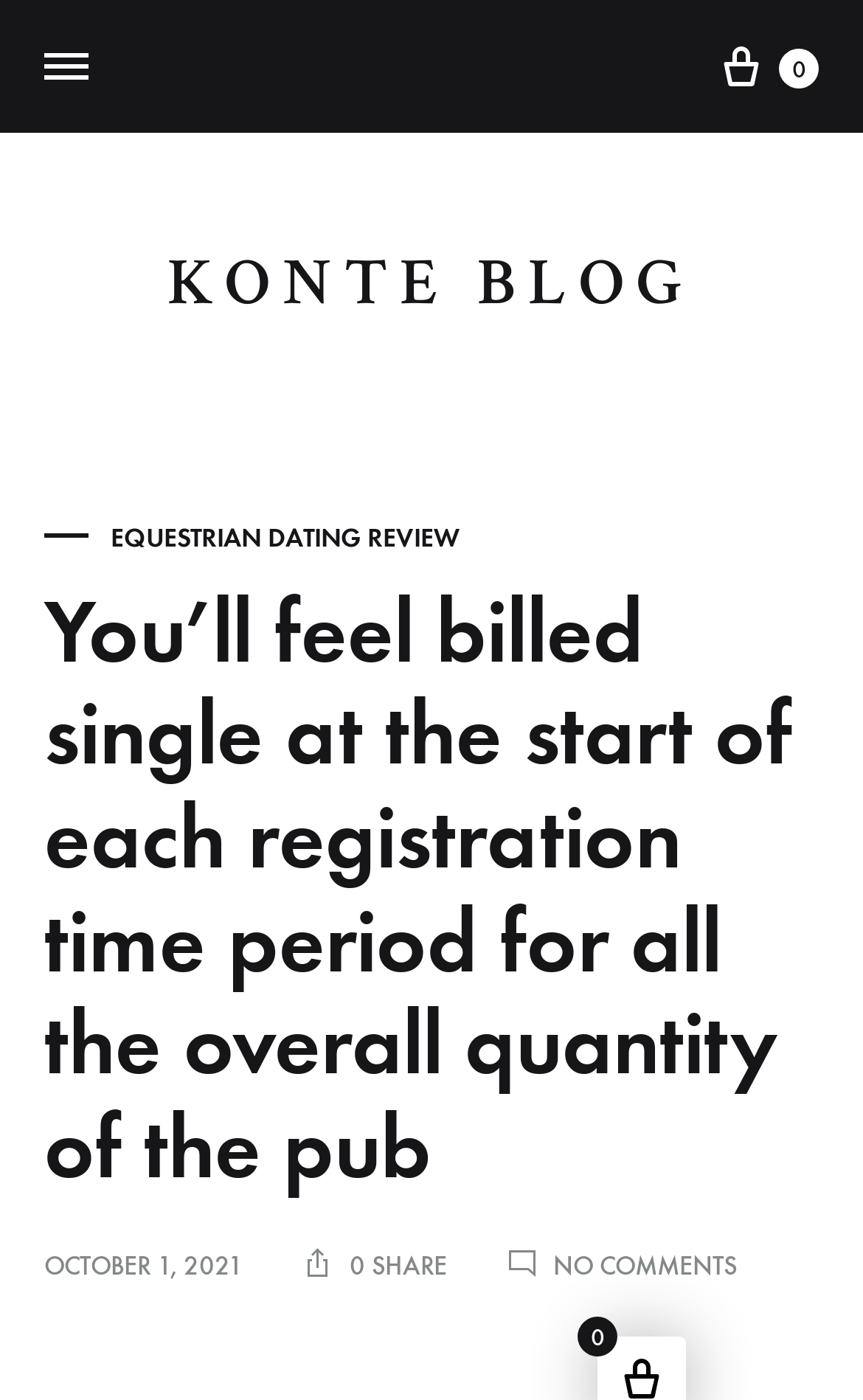Provide the bounding box coordinates of the HTML element described by the text: "0". The coordinates should be in the format [left, top, right, bottom] with values between 0 and 1.

[0.828, 0.028, 0.949, 0.067]